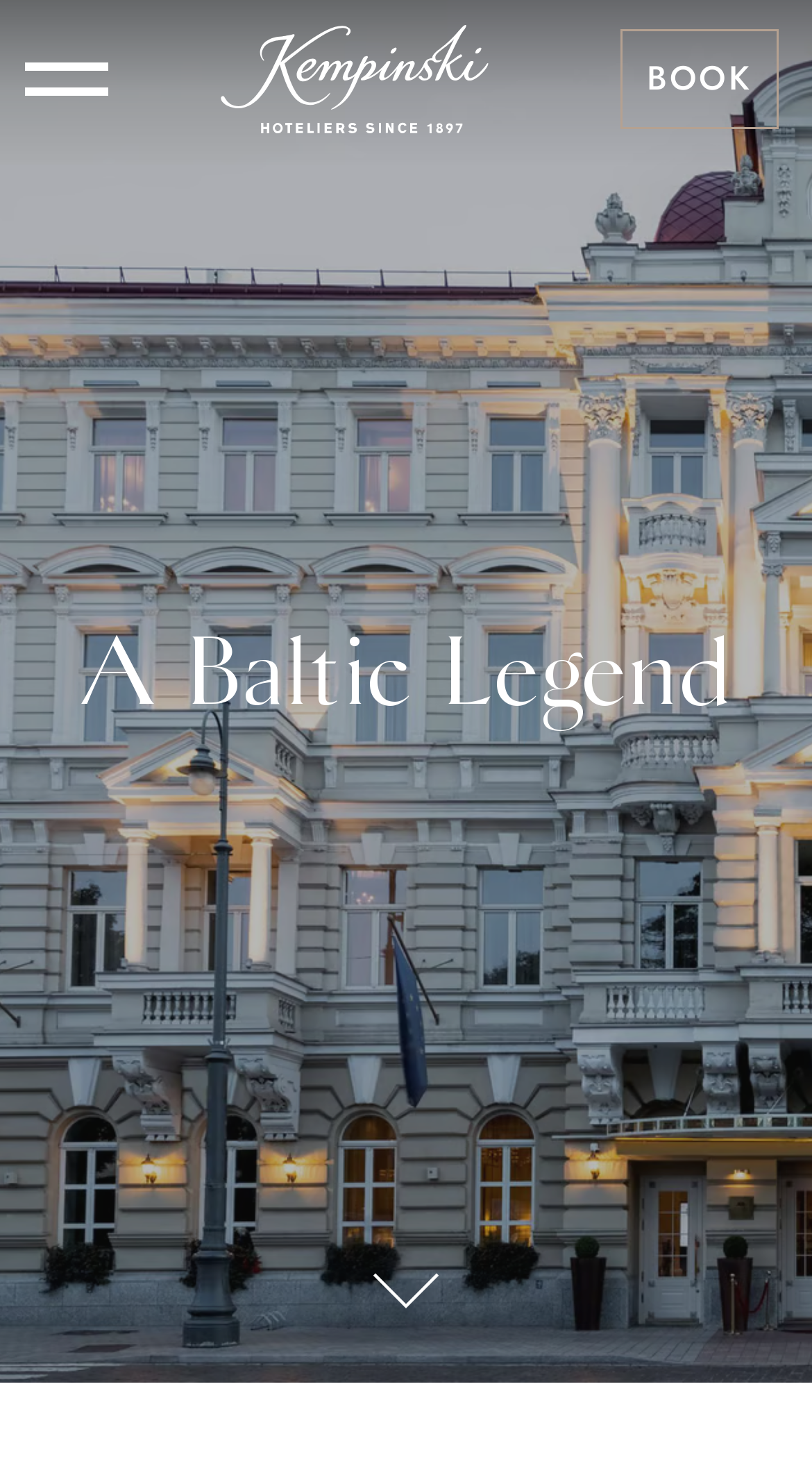How many buttons are on the top of the page?
Answer the question using a single word or phrase, according to the image.

2